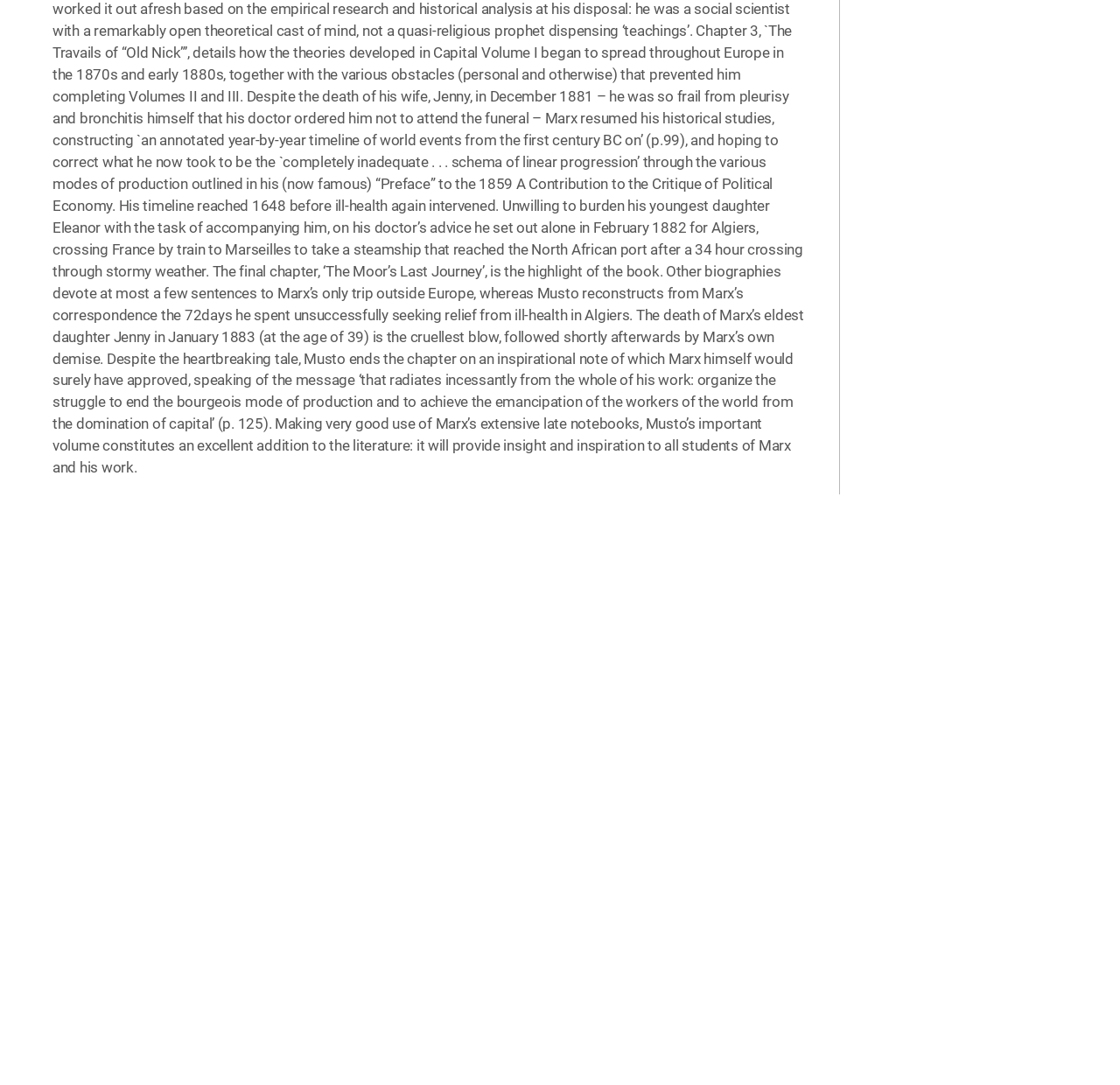Review the image closely and give a comprehensive answer to the question: What is the department of Marcello Musto?

The StaticText element with bounding box coordinates [0.781, 0.713, 0.924, 0.728] mentions 'Department of Sociology', which is part of York University, indicating that Marcello Musto is affiliated with this department.